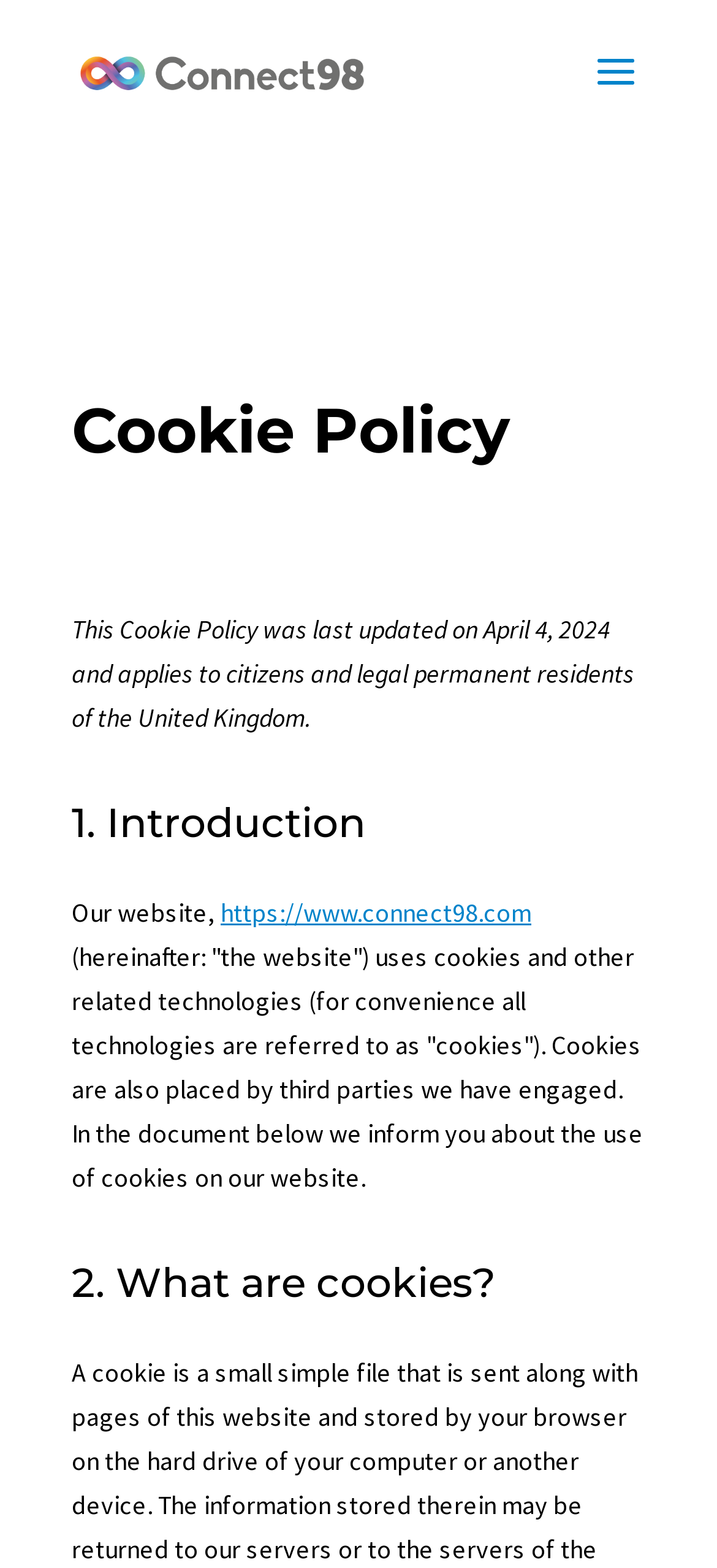Respond to the question below with a single word or phrase: What is the topic of section 2?

What are cookies?